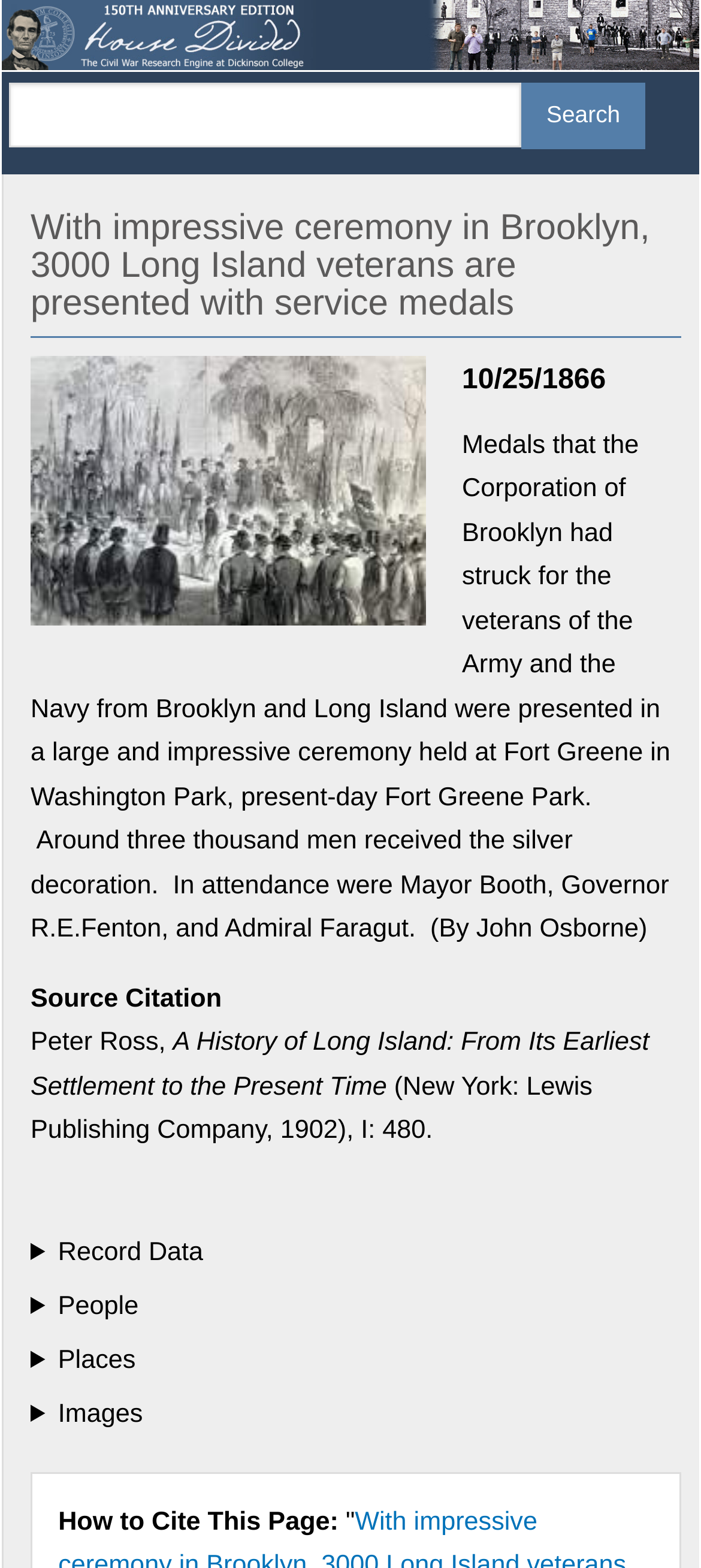Provide the bounding box coordinates in the format (top-left x, top-left y, bottom-right x, bottom-right y). All values are floating point numbers between 0 and 1. Determine the bounding box coordinate of the UI element described as: name="search_api_fulltext"

[0.012, 0.053, 0.744, 0.094]